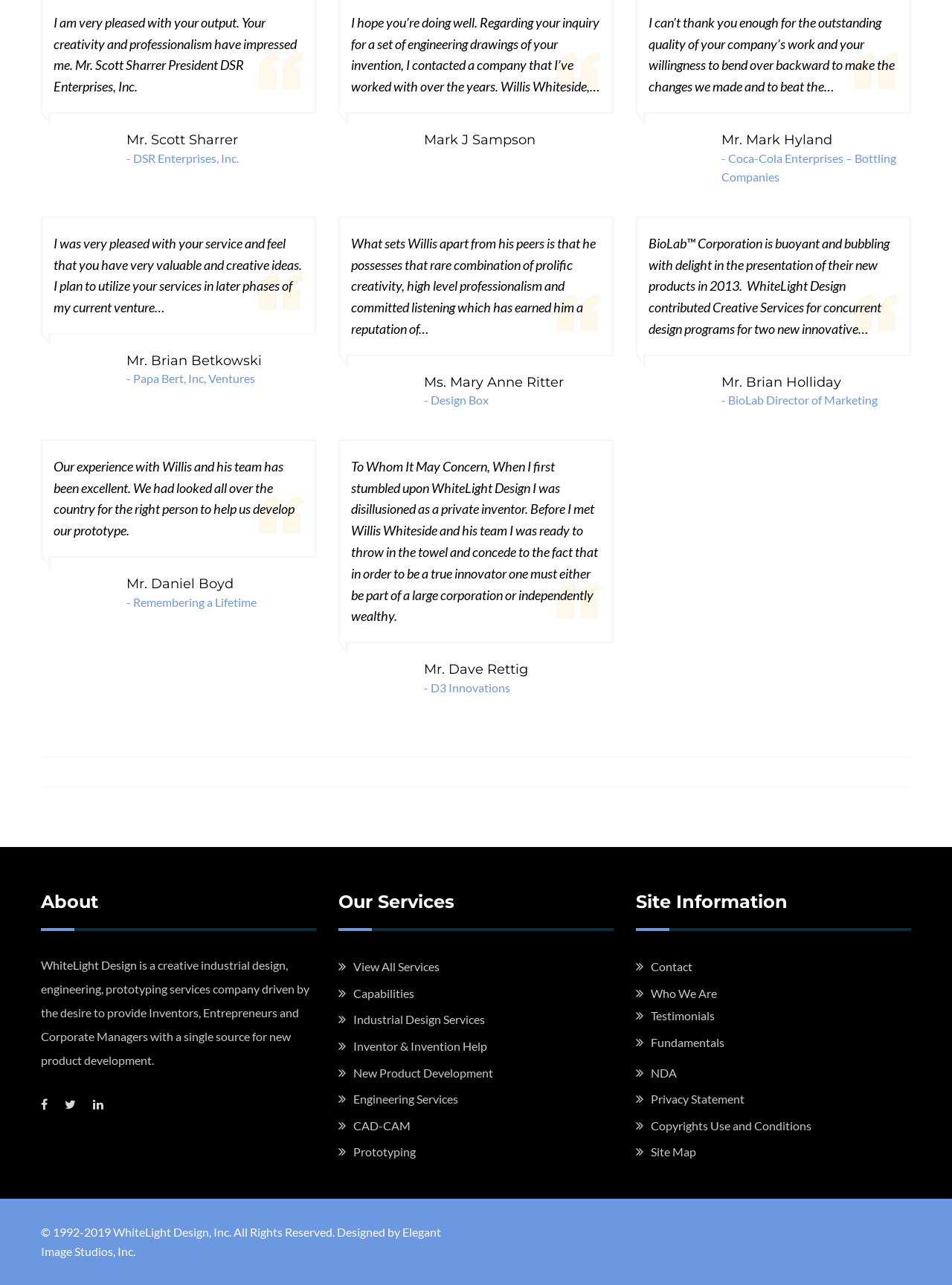What is the name of the company?
Refer to the screenshot and deliver a thorough answer to the question presented.

The company name is mentioned in the text 'WhiteLight Design is a creative industrial design, engineering, prototyping services company...' which is located at the bottom of the webpage.